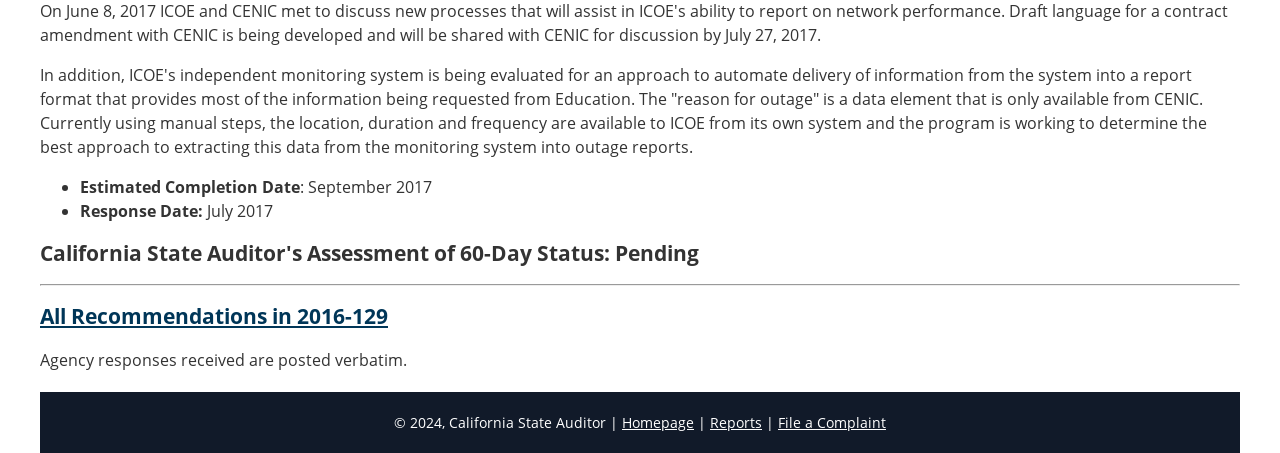From the screenshot, find the bounding box of the UI element matching this description: "File a Complaint". Supply the bounding box coordinates in the form [left, top, right, bottom], each a float between 0 and 1.

[0.608, 0.911, 0.692, 0.953]